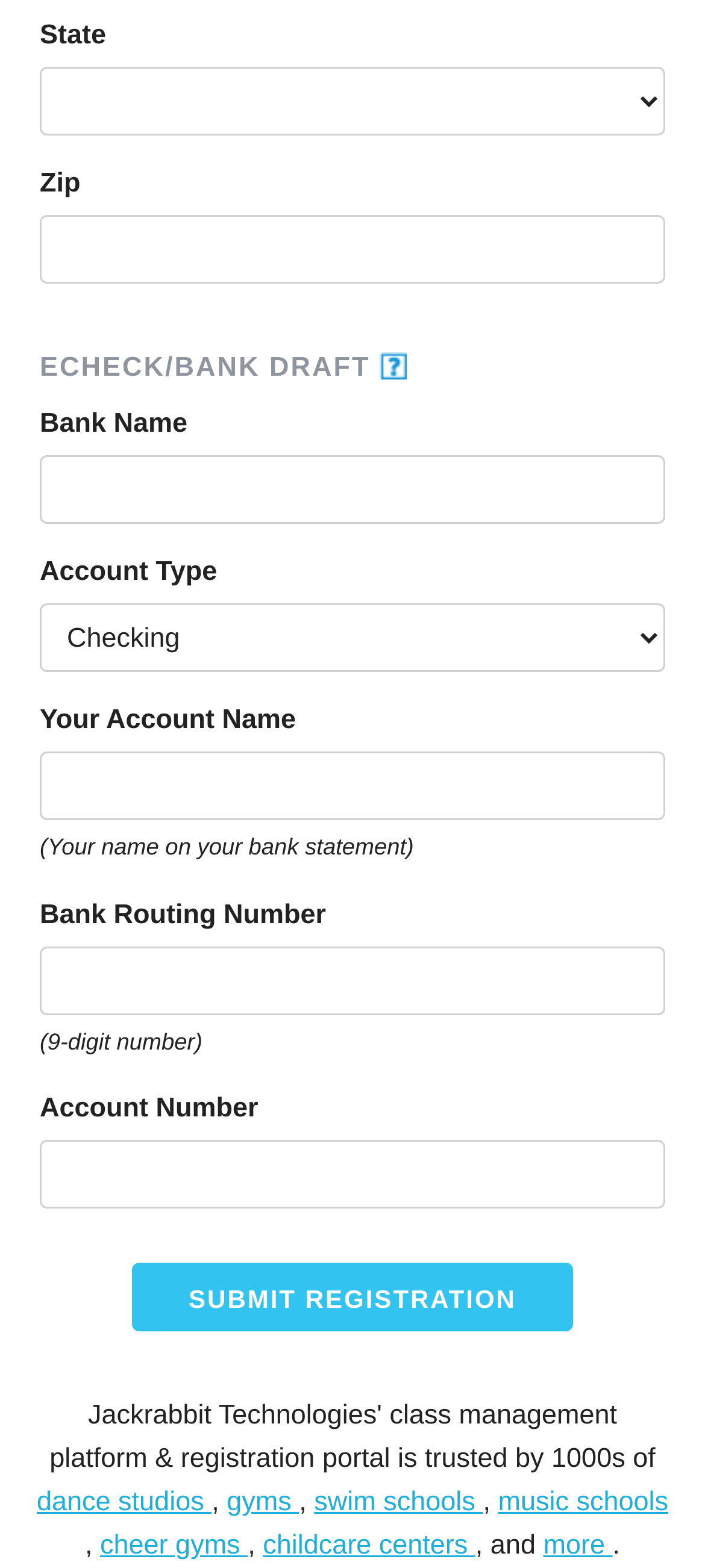Given the following UI element description: "parent_node: Account Number name="AcctNumber"", find the bounding box coordinates in the webpage screenshot.

[0.056, 0.727, 0.944, 0.771]